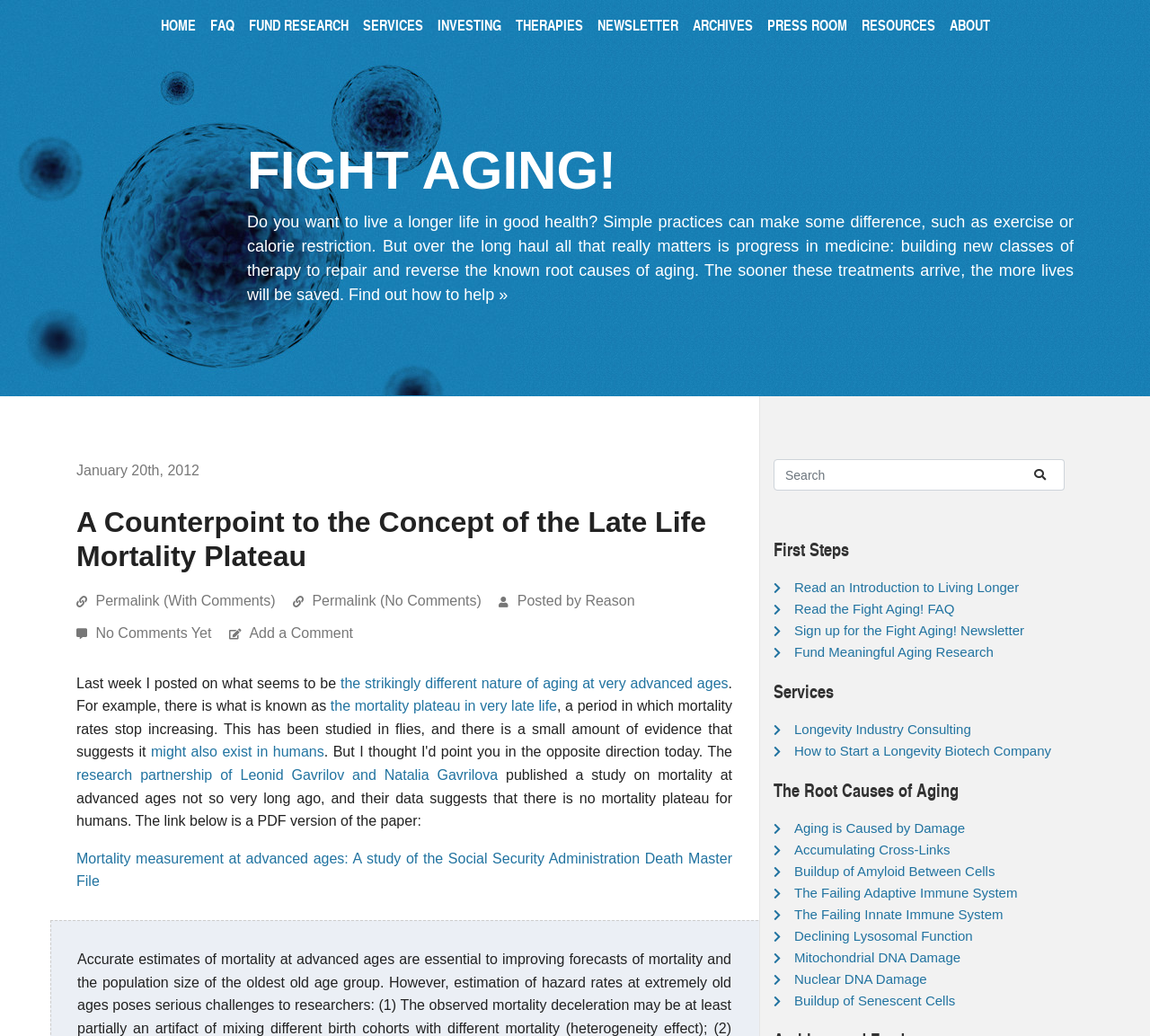Please provide a comprehensive answer to the question based on the screenshot: What is the title of the article?

The title of the article can be found in the heading element with the text 'A Counterpoint to the Concept of the Late Life Mortality Plateau' below the top navigation menu.